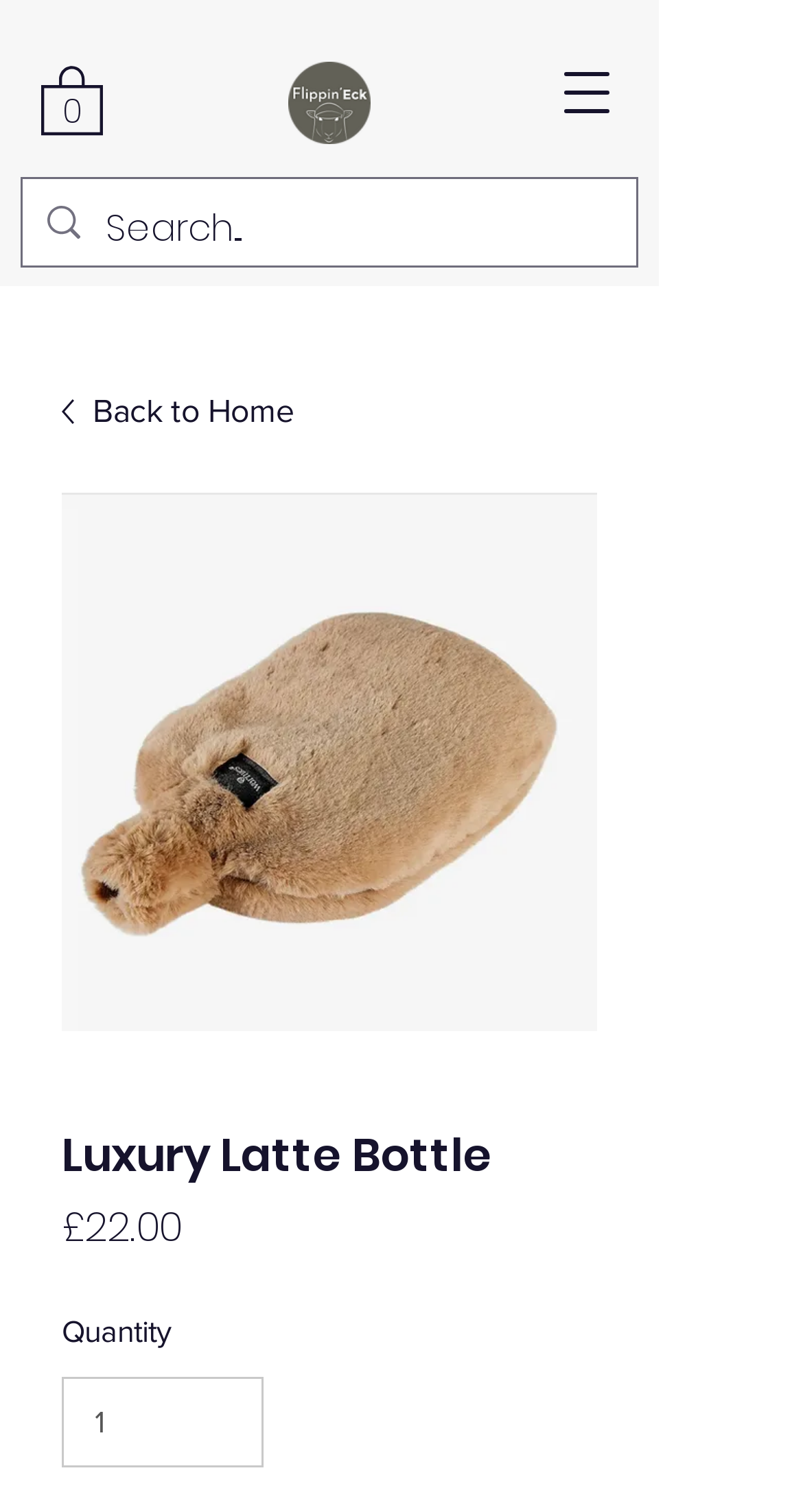Please locate and generate the primary heading on this webpage.

Luxury Latte Bottle